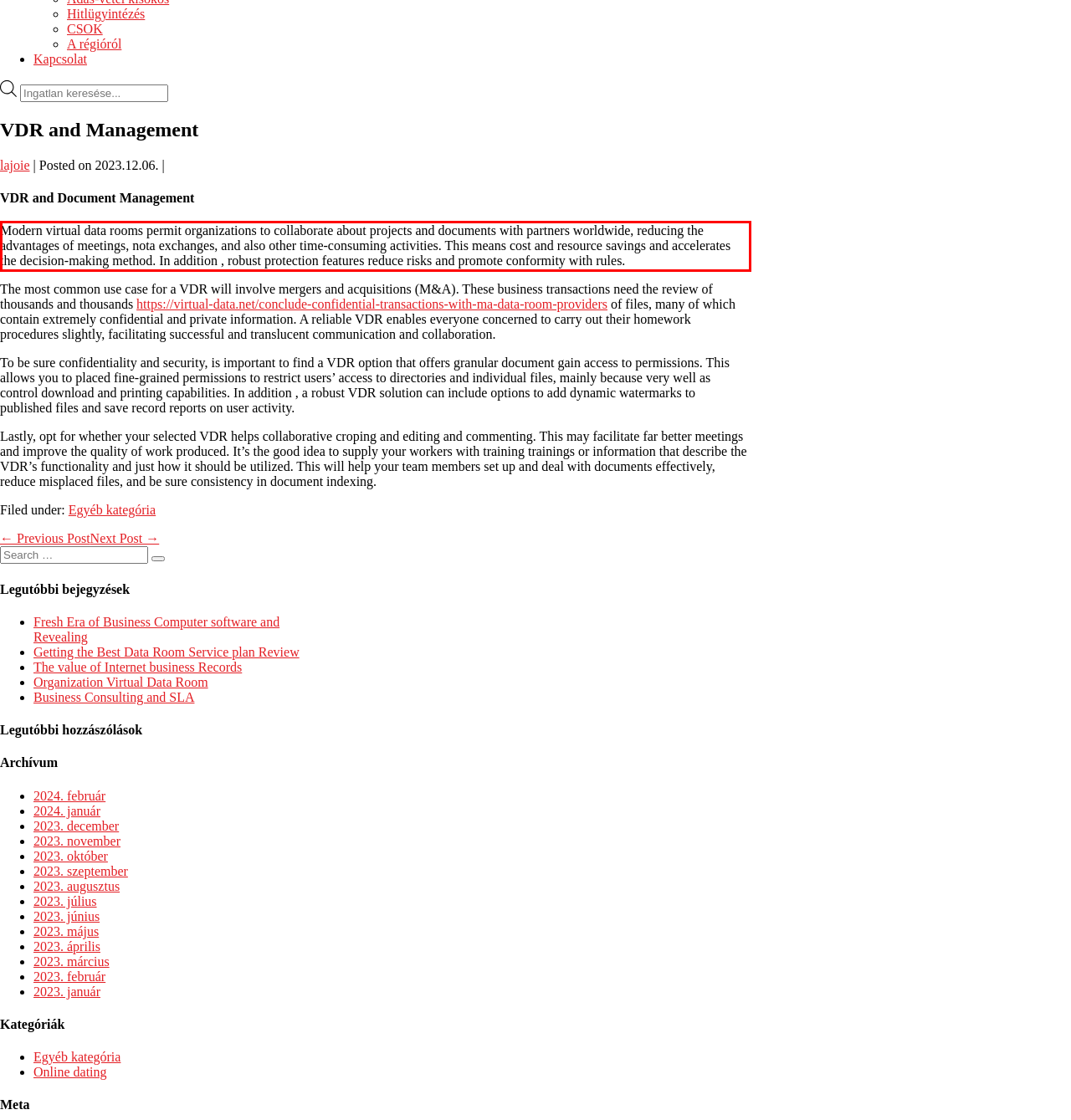Please take the screenshot of the webpage, find the red bounding box, and generate the text content that is within this red bounding box.

Modern virtual data rooms permit organizations to collaborate about projects and documents with partners worldwide, reducing the advantages of meetings, nota exchanges, and also other time-consuming activities. This means cost and resource savings and accelerates the decision-making method. In addition , robust protection features reduce risks and promote conformity with rules.